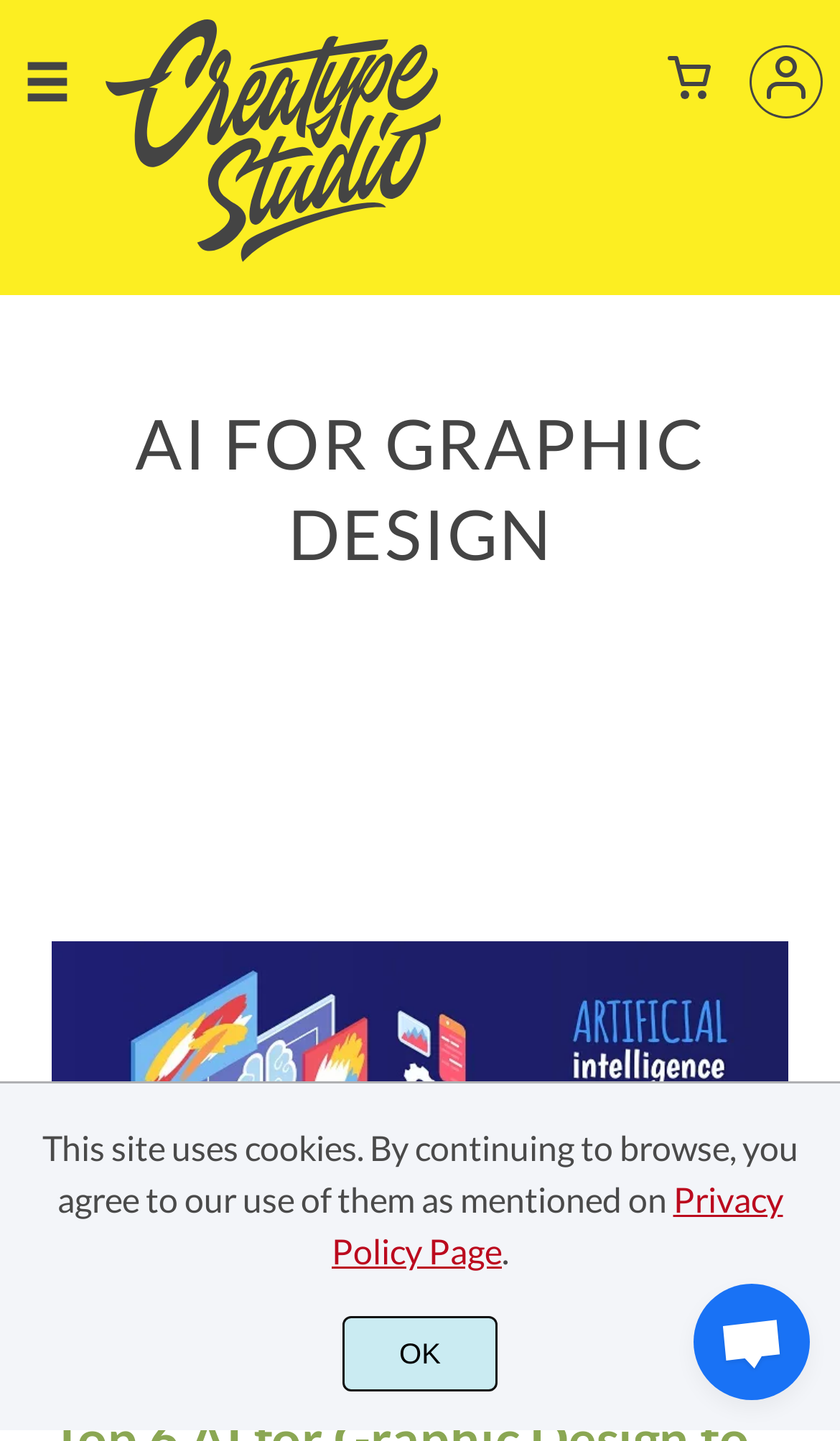Please reply to the following question using a single word or phrase: 
Is the 'Open chat' button below the 'OK' button?

Yes